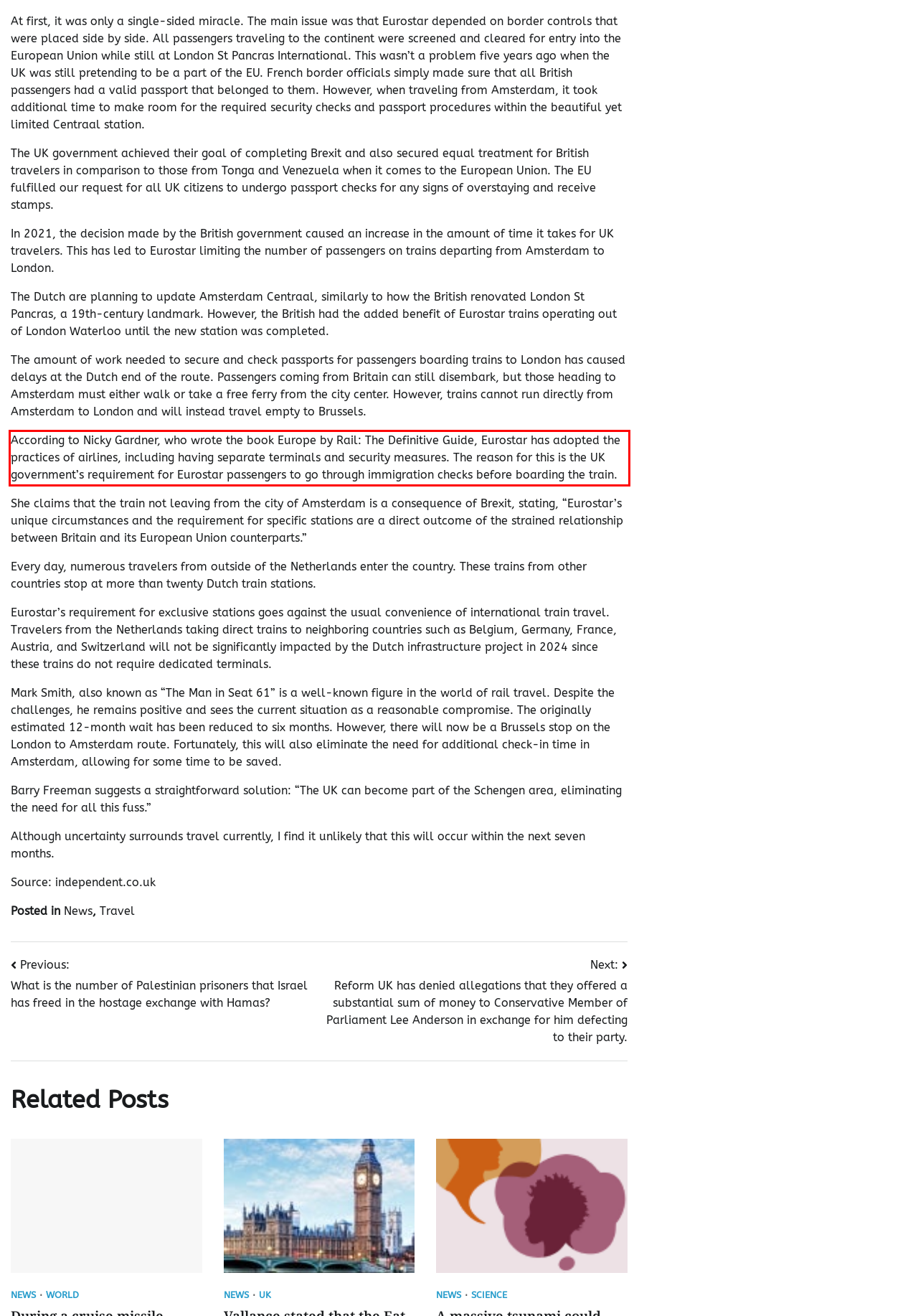Look at the provided screenshot of the webpage and perform OCR on the text within the red bounding box.

According to Nicky Gardner, who wrote the book Europe by Rail: The Definitive Guide, Eurostar has adopted the practices of airlines, including having separate terminals and security measures. The reason for this is the UK government’s requirement for Eurostar passengers to go through immigration checks before boarding the train.